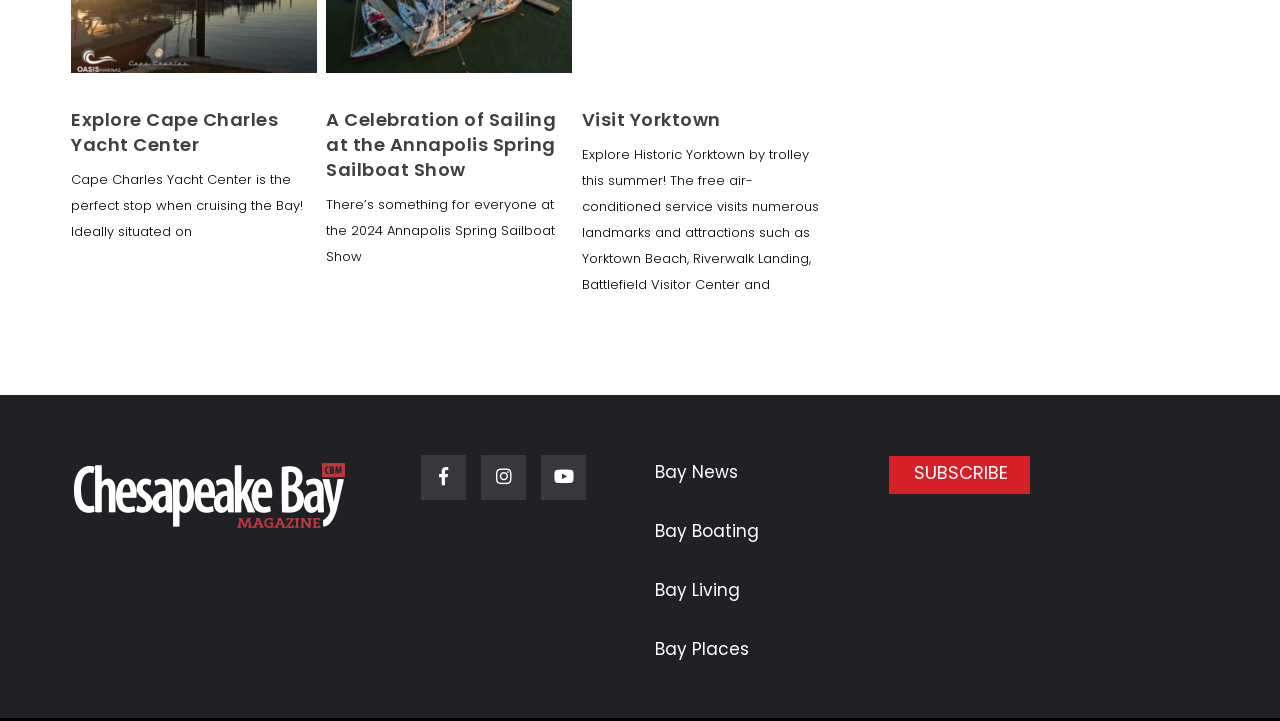Provide a single word or phrase answer to the question: 
What is the name of the yacht center?

Cape Charles Yacht Center